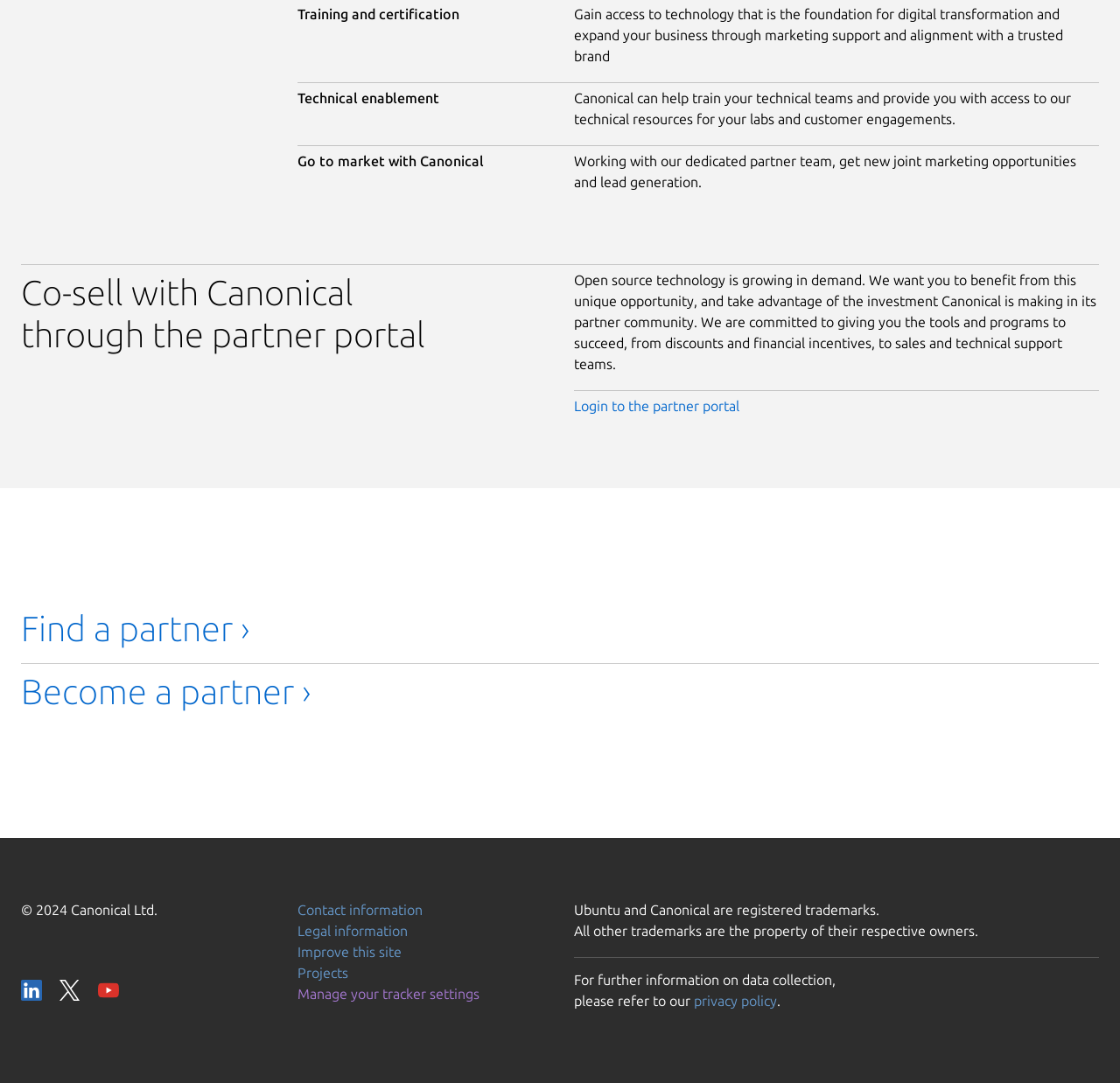Please locate the bounding box coordinates of the region I need to click to follow this instruction: "View LinkedIn".

[0.019, 0.905, 0.038, 0.924]